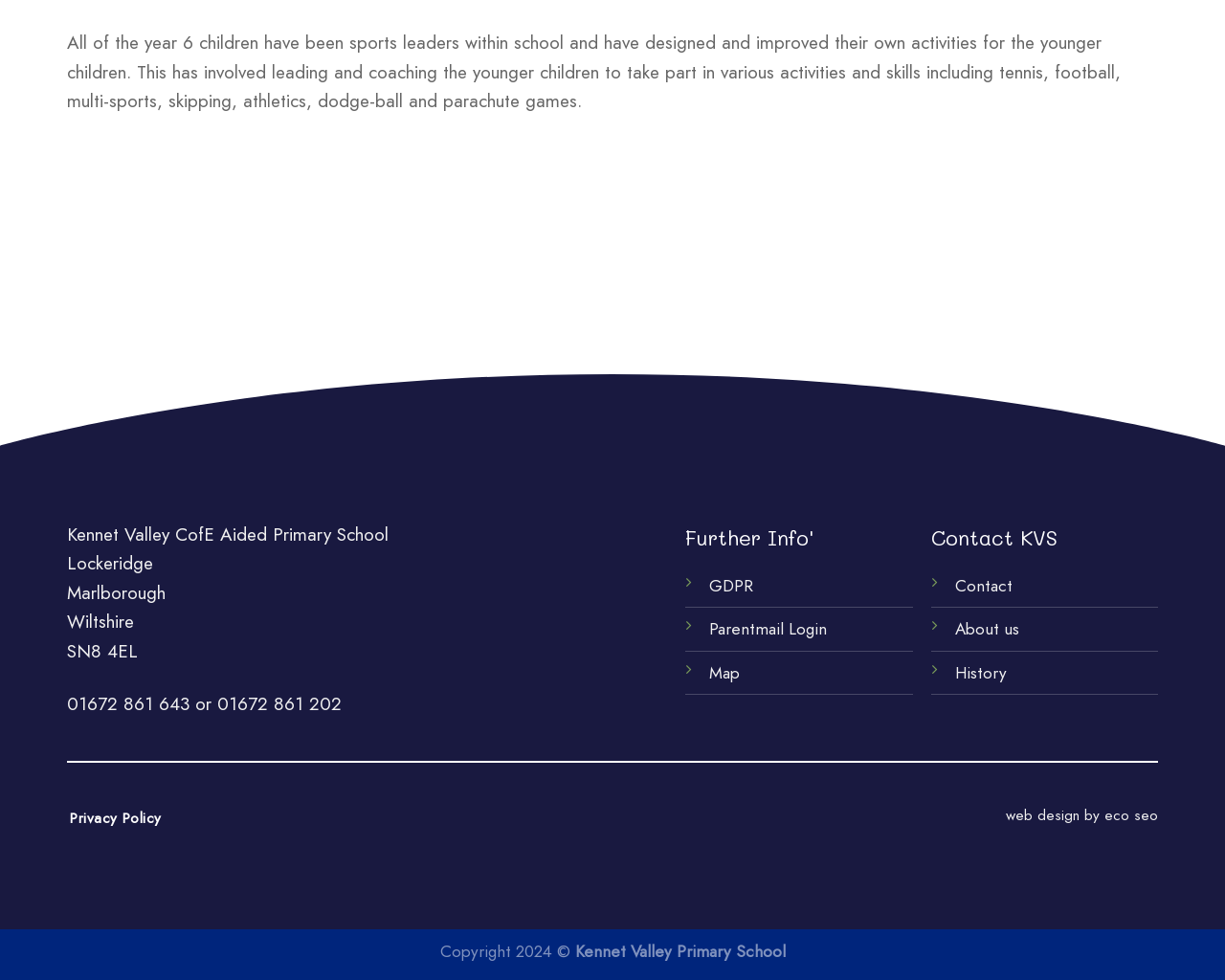Locate the UI element described by web design by eco seo and provide its bounding box coordinates. Use the format (top-left x, top-left y, bottom-right x, bottom-right y) with all values as floating point numbers between 0 and 1.

[0.821, 0.821, 0.945, 0.843]